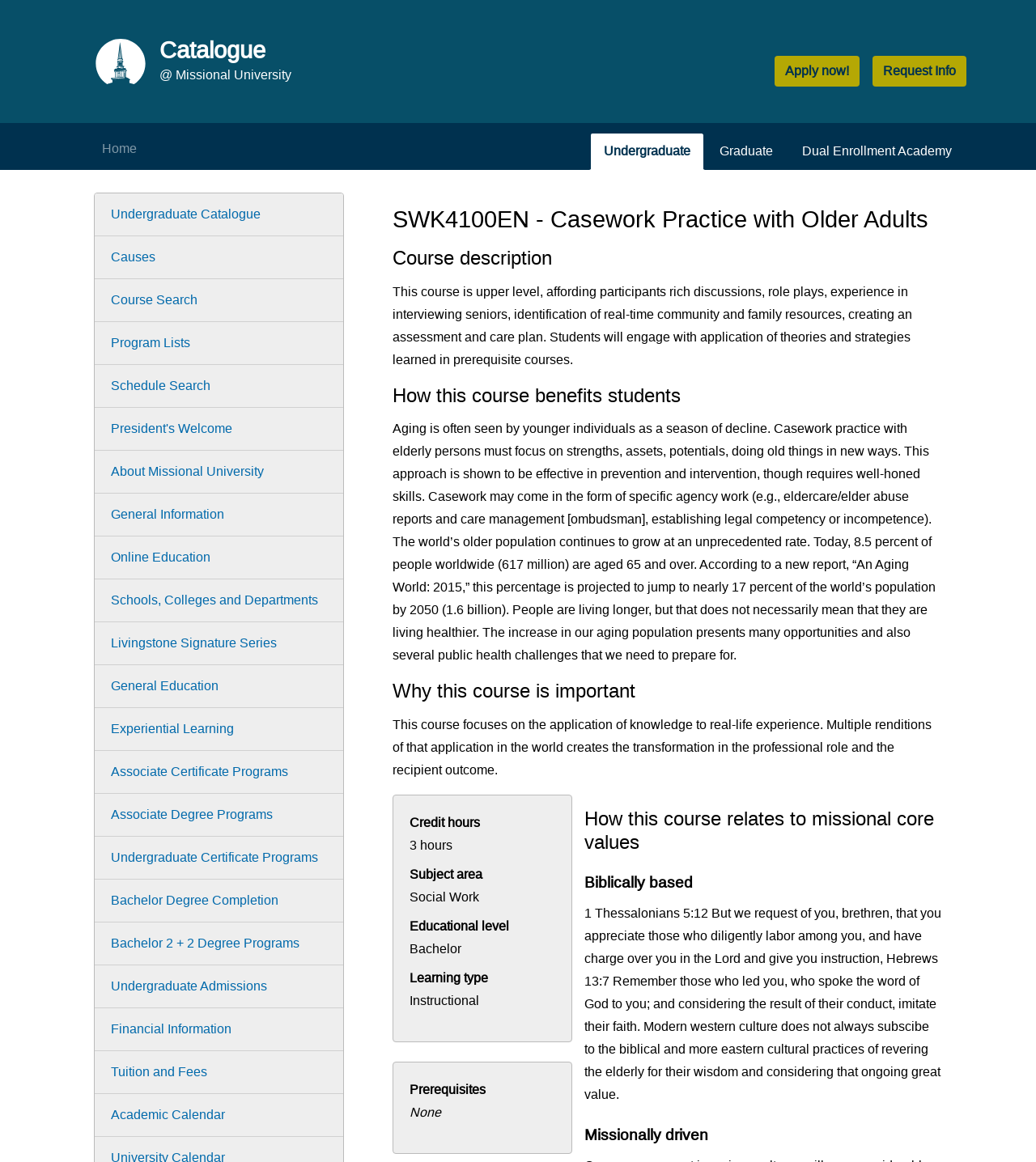How many credit hours is this course?
Based on the screenshot, give a detailed explanation to answer the question.

The credit hours are obtained from the description list element 'Credit hours' which is located in the middle of the webpage, providing details about the course.